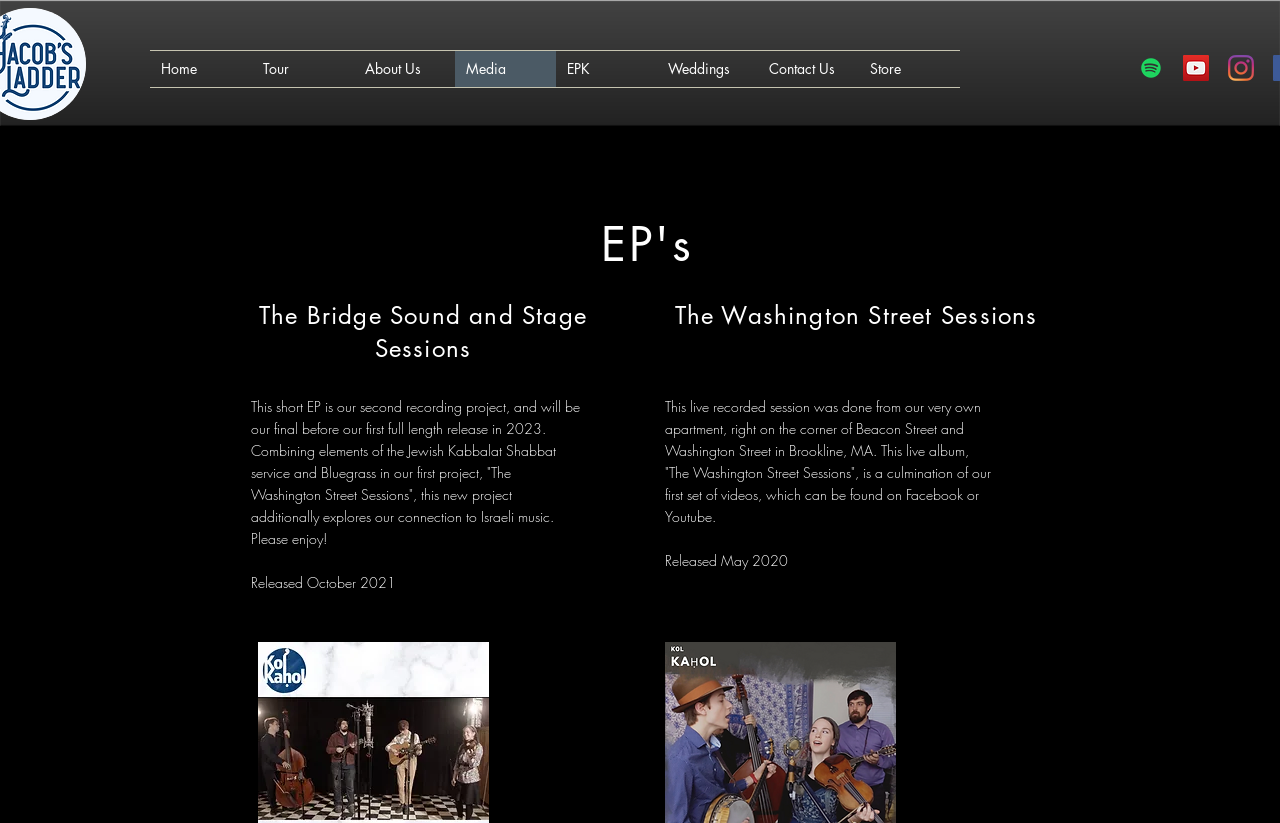Please give a succinct answer to the question in one word or phrase:
How many recording projects are listed?

2